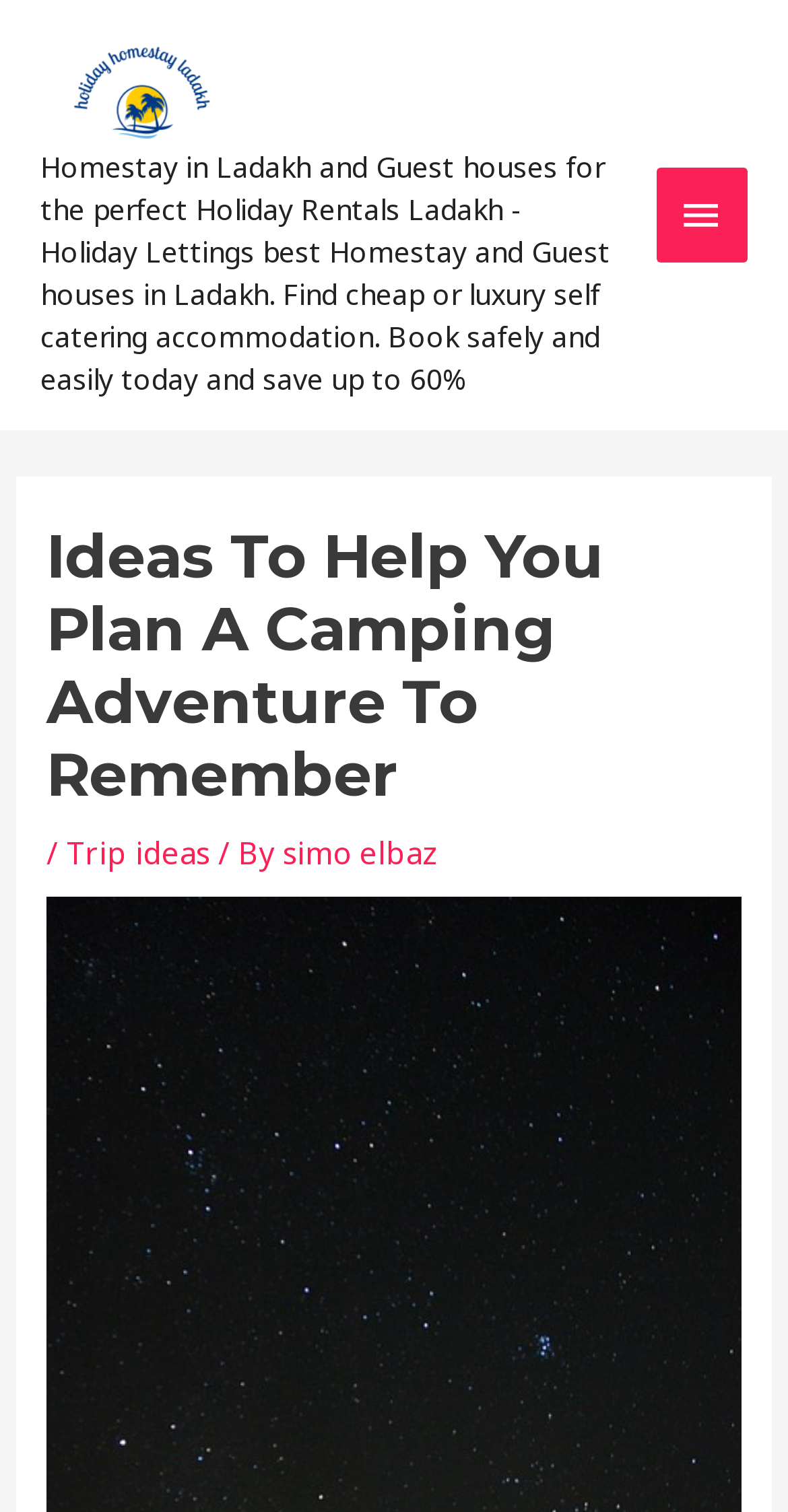What is the title or heading displayed on the webpage?

Ideas To Help You Plan A Camping Adventure To Remember